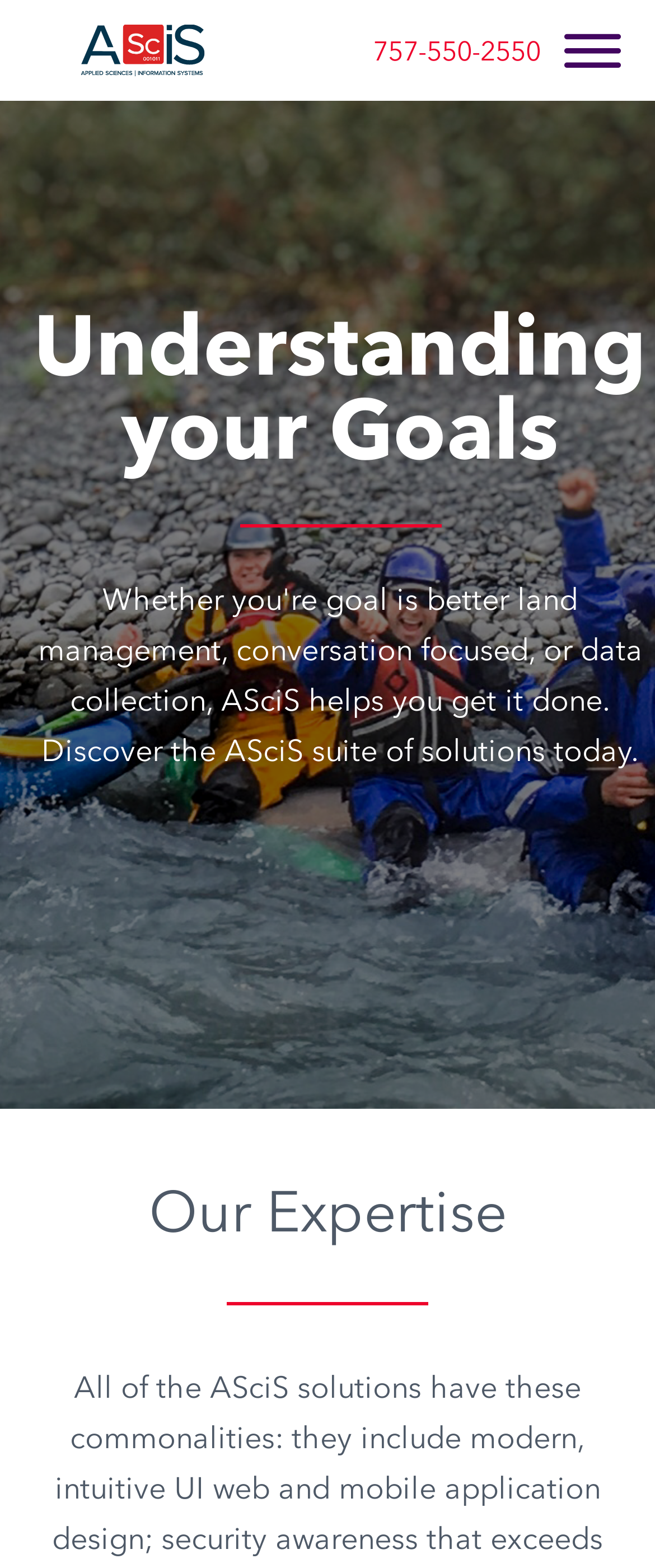Please specify the bounding box coordinates for the clickable region that will help you carry out the instruction: "Copy a link to the second post".

None